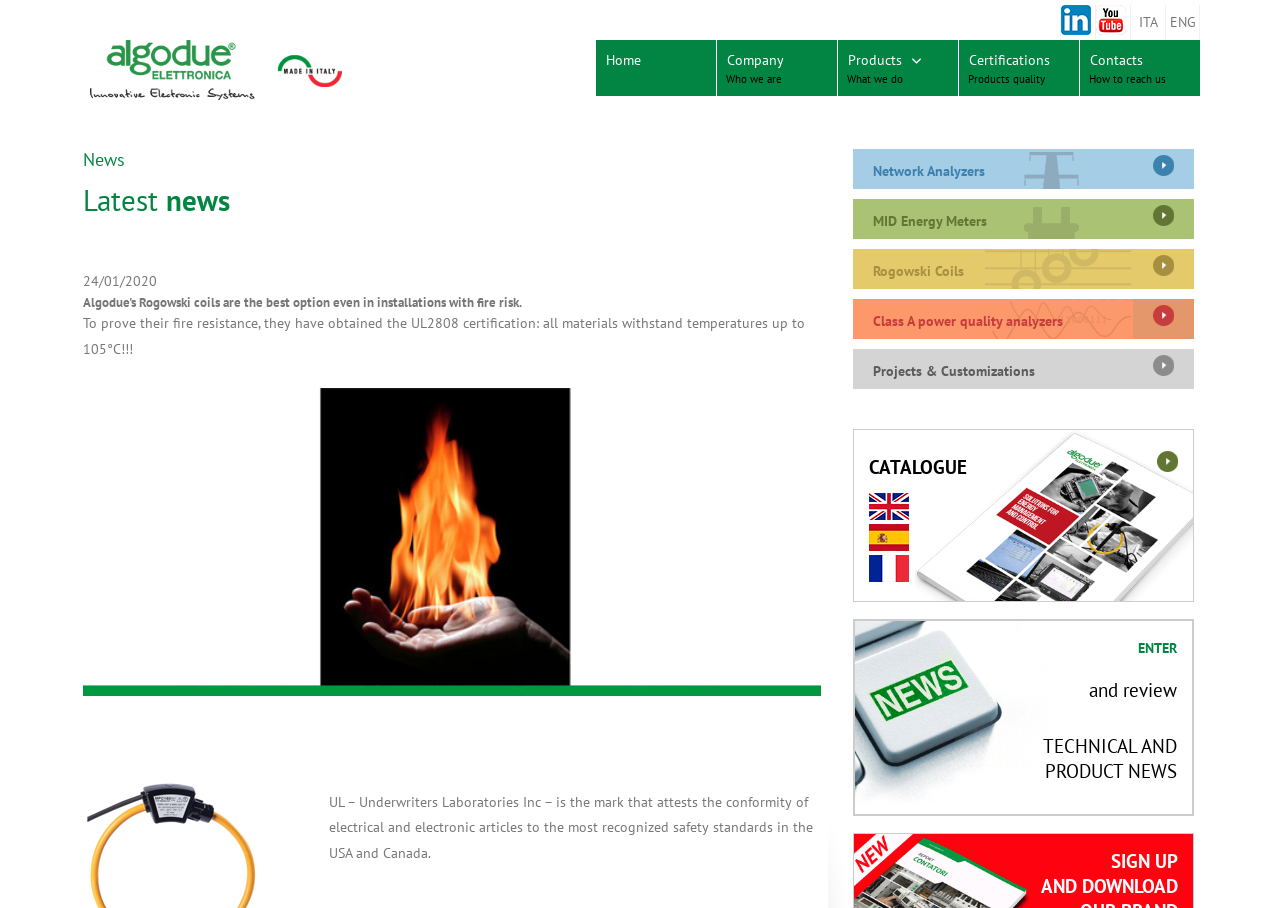Please find the bounding box coordinates of the clickable region needed to complete the following instruction: "Go to Home". The bounding box coordinates must consist of four float numbers between 0 and 1, i.e., [left, top, right, bottom].

[0.466, 0.044, 0.559, 0.105]